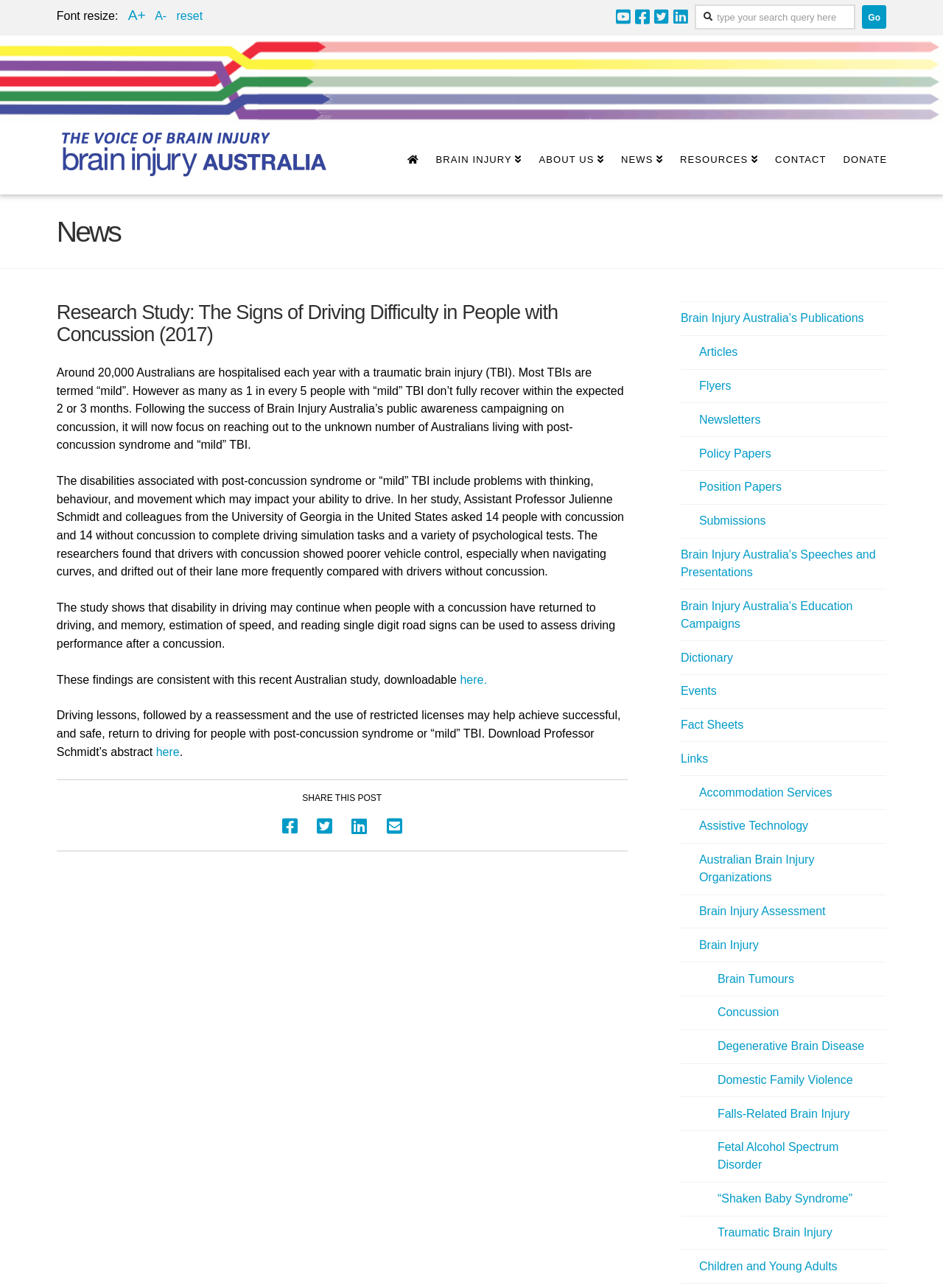Please identify the bounding box coordinates for the region that you need to click to follow this instruction: "Go to Brain Injury Australia's YouTube page".

[0.653, 0.006, 0.668, 0.021]